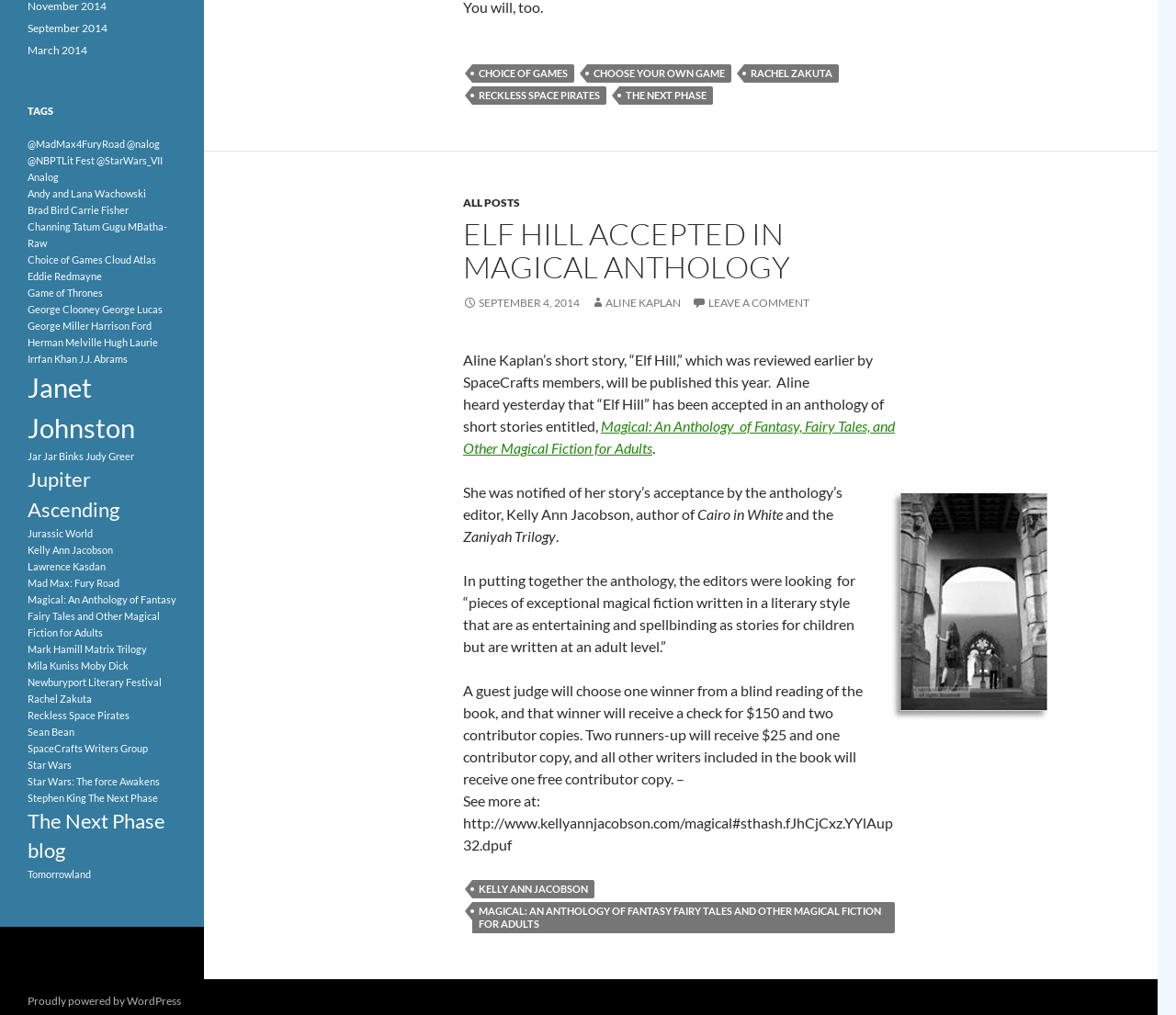What is the prize for the winner of the anthology? Using the information from the screenshot, answer with a single word or phrase.

$150 and two contributor copies